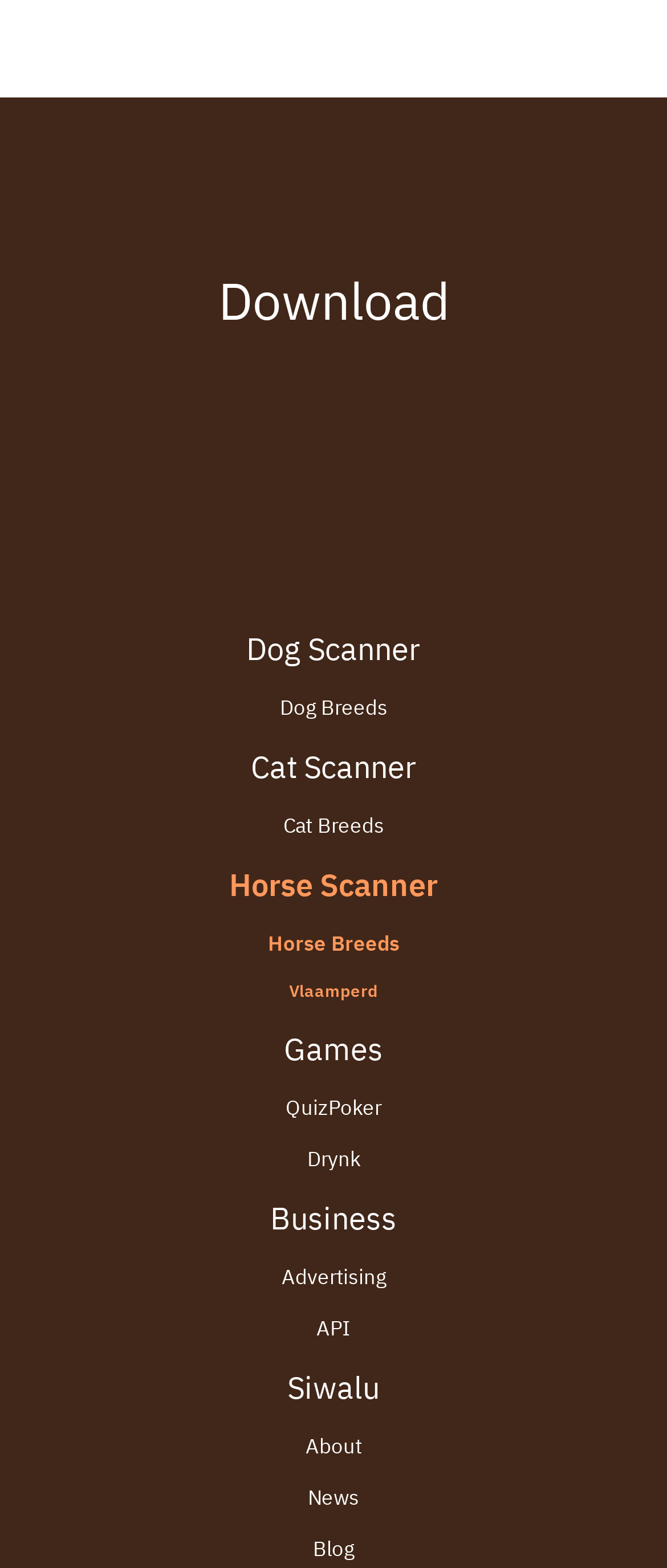Using the webpage screenshot and the element description title="Download on the App Store", determine the bounding box coordinates. Specify the coordinates in the format (top-left x, top-left y, bottom-right x, bottom-right y) with values ranging from 0 to 1.

[0.515, 0.229, 0.677, 0.275]